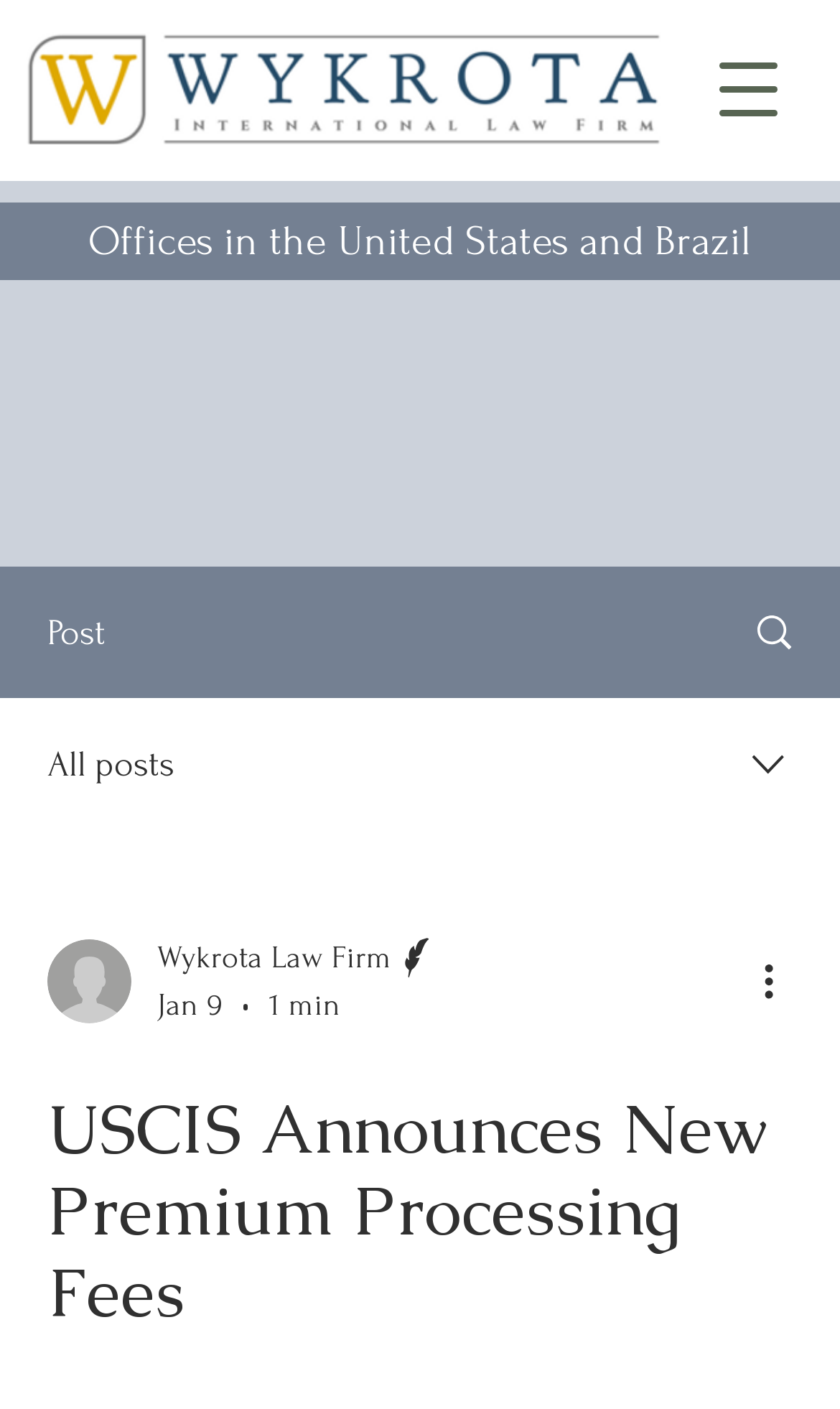What is the date of the latest post?
Using the picture, provide a one-word or short phrase answer.

Jan 9